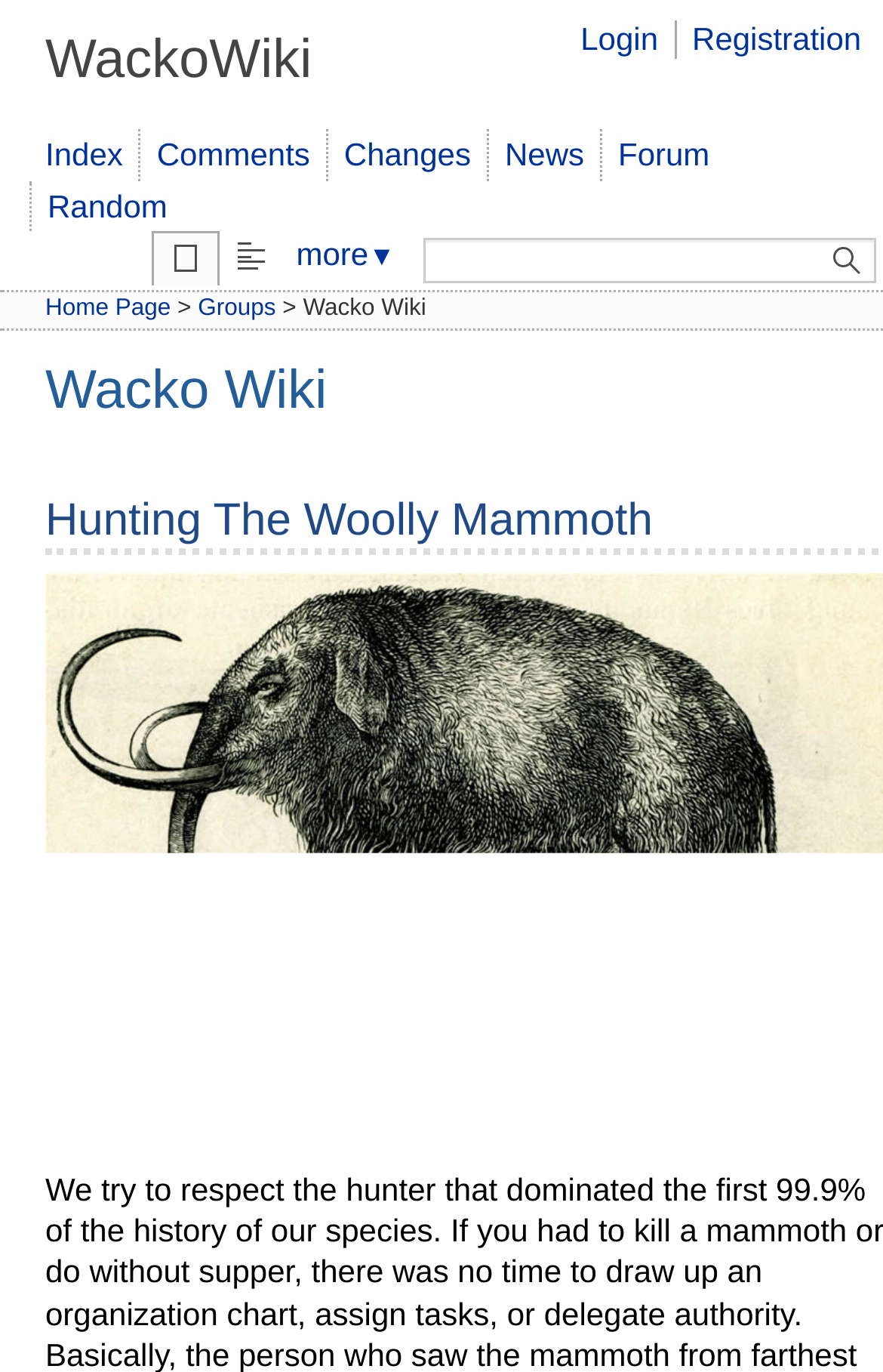Using floating point numbers between 0 and 1, provide the bounding box coordinates in the format (top-left x, top-left y, bottom-right x, bottom-right y). Locate the UI element described here: parent_node: Search: title="Search" value="Search"

[0.924, 0.17, 0.996, 0.22]